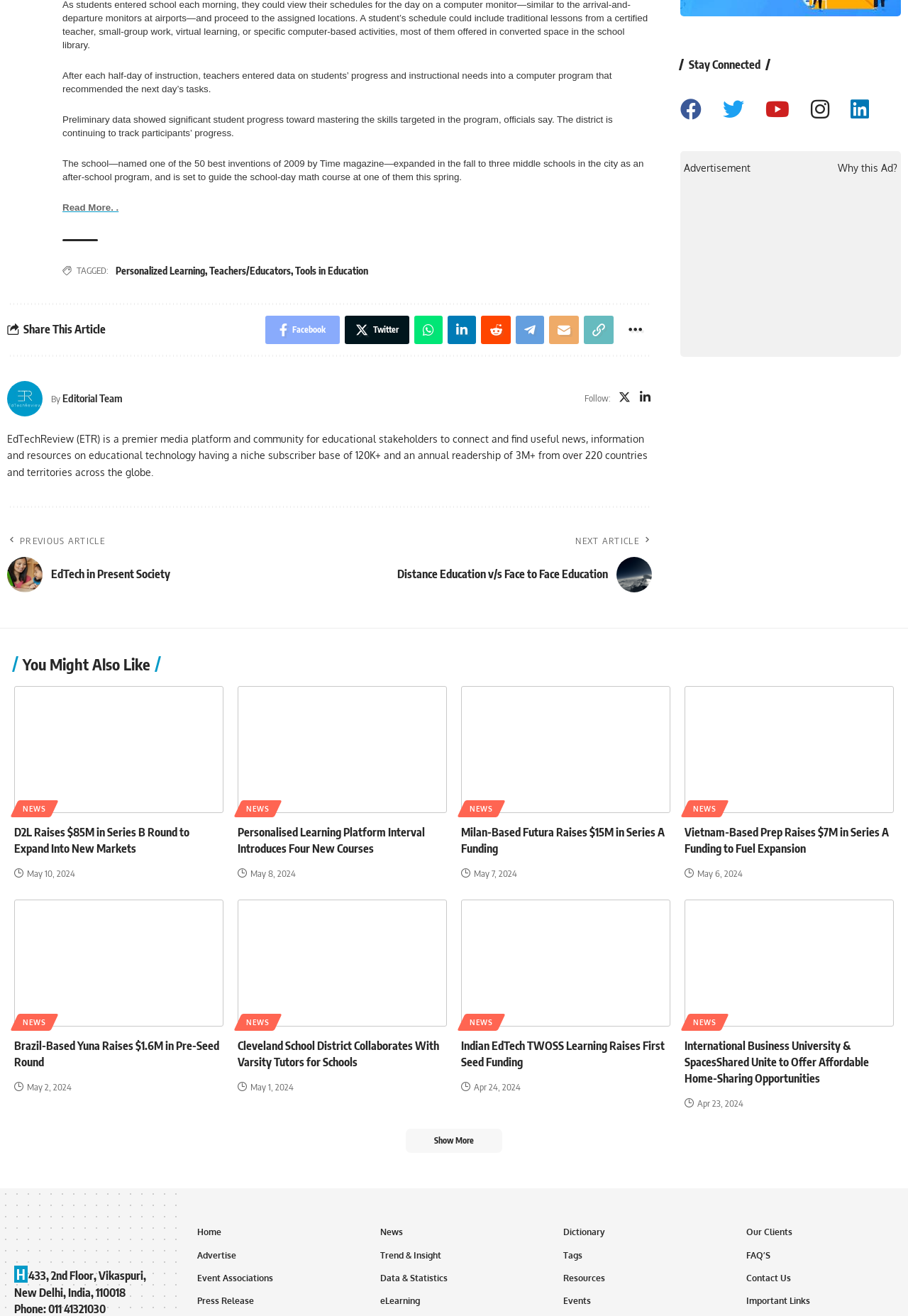What is the topic of the article?
Look at the image and respond with a one-word or short-phrase answer.

Personalized Learning